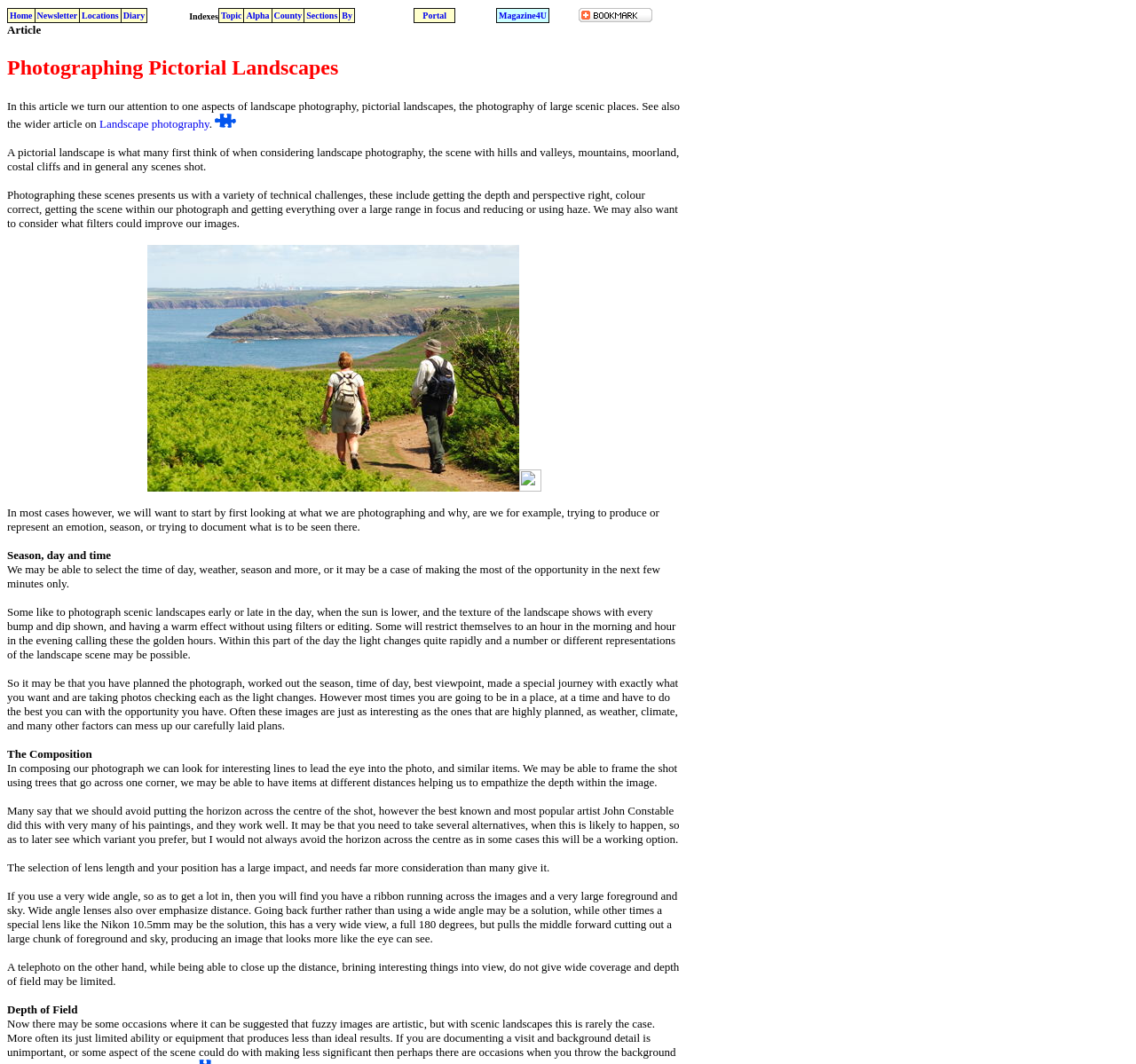Using floating point numbers between 0 and 1, provide the bounding box coordinates in the format (top-left x, top-left y, bottom-right x, bottom-right y). Locate the UI element described here: Landscape photography

[0.087, 0.11, 0.184, 0.122]